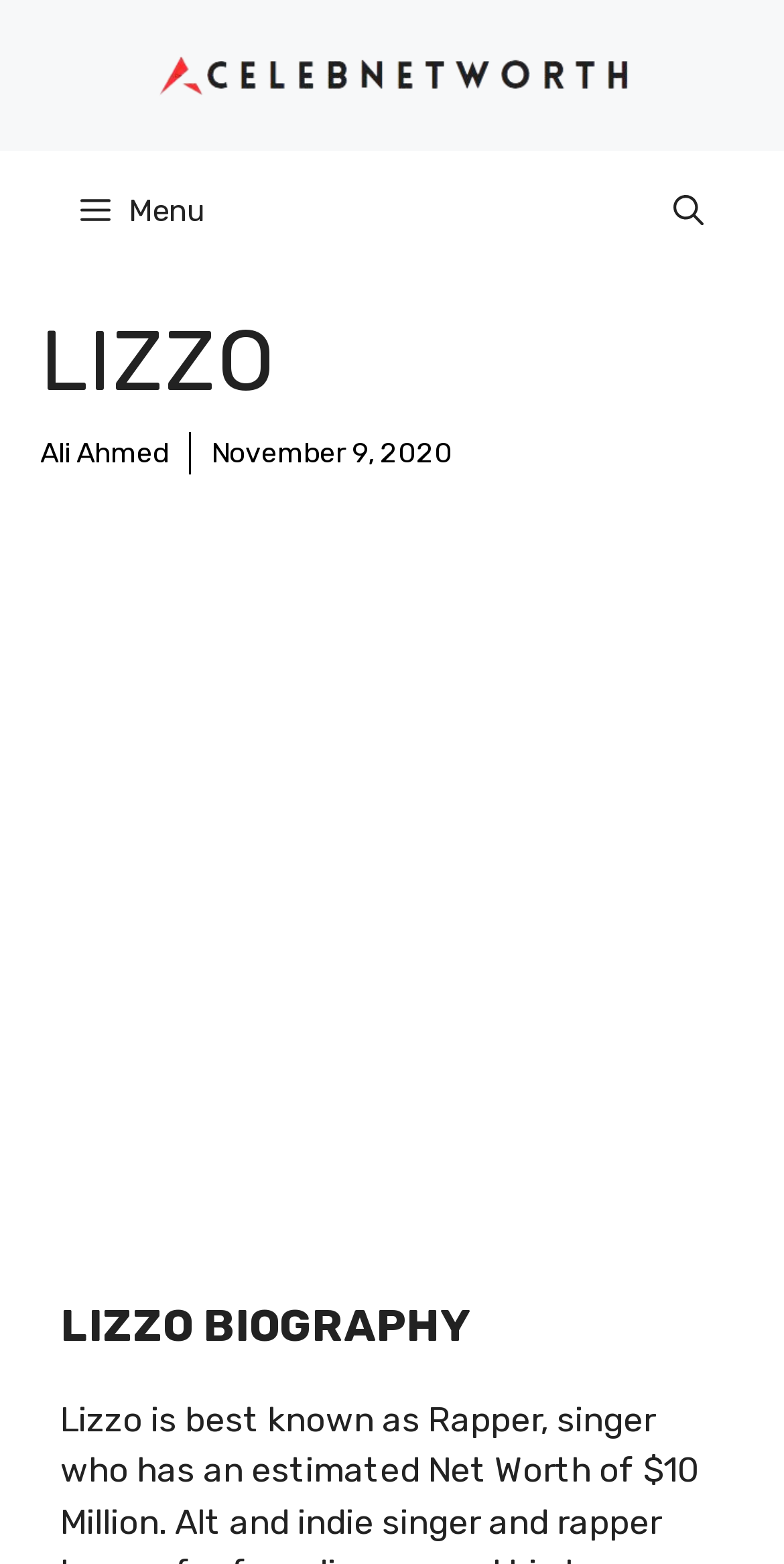What is the name of the celebrity?
Using the image, elaborate on the answer with as much detail as possible.

The name of the celebrity can be found in the heading element 'LIZZO' with bounding box coordinates [0.051, 0.199, 0.846, 0.264].